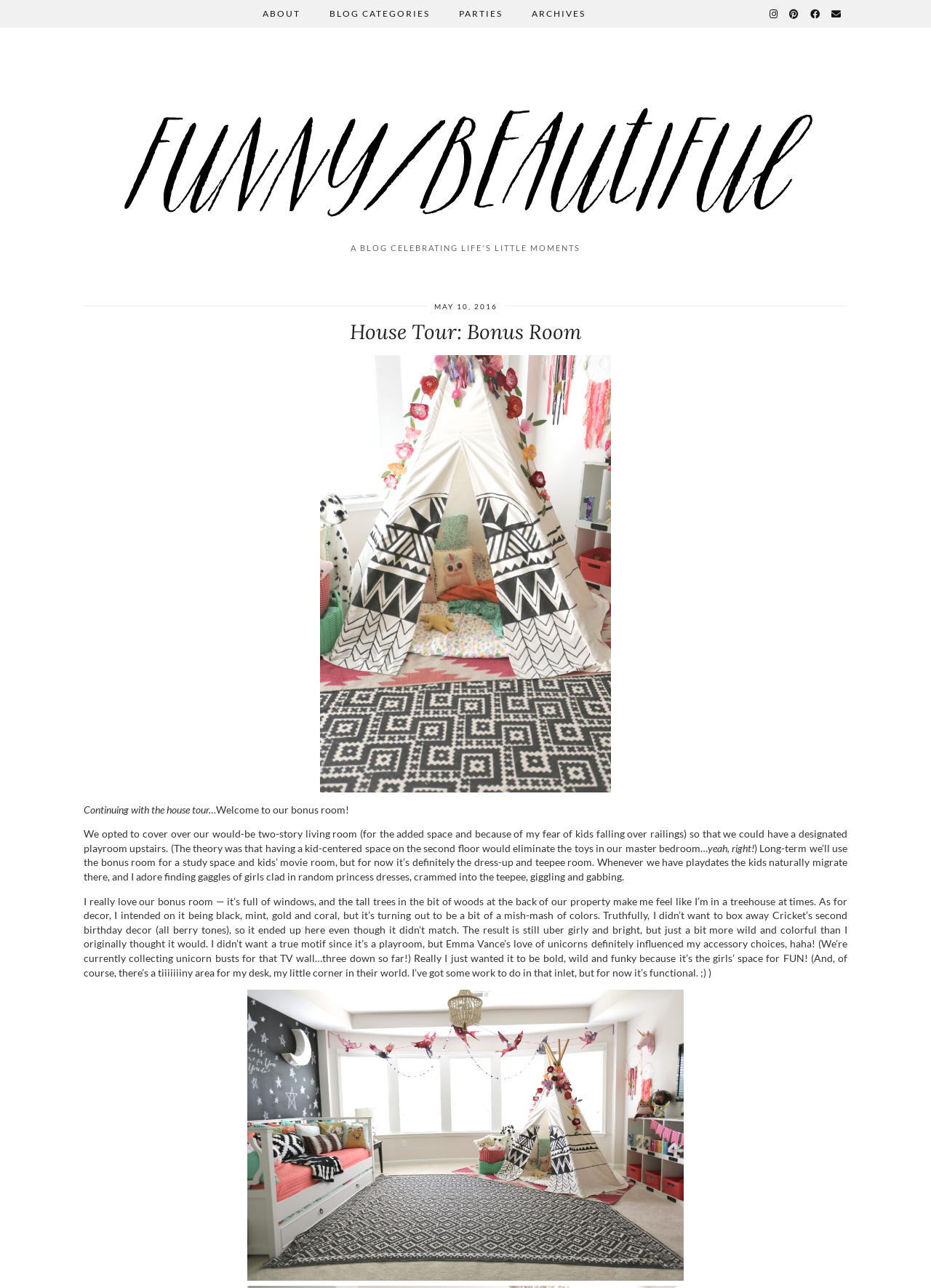Locate the bounding box coordinates of the clickable area needed to fulfill the instruction: "Click on ABOUT link".

[0.266, 0.0, 0.338, 0.021]